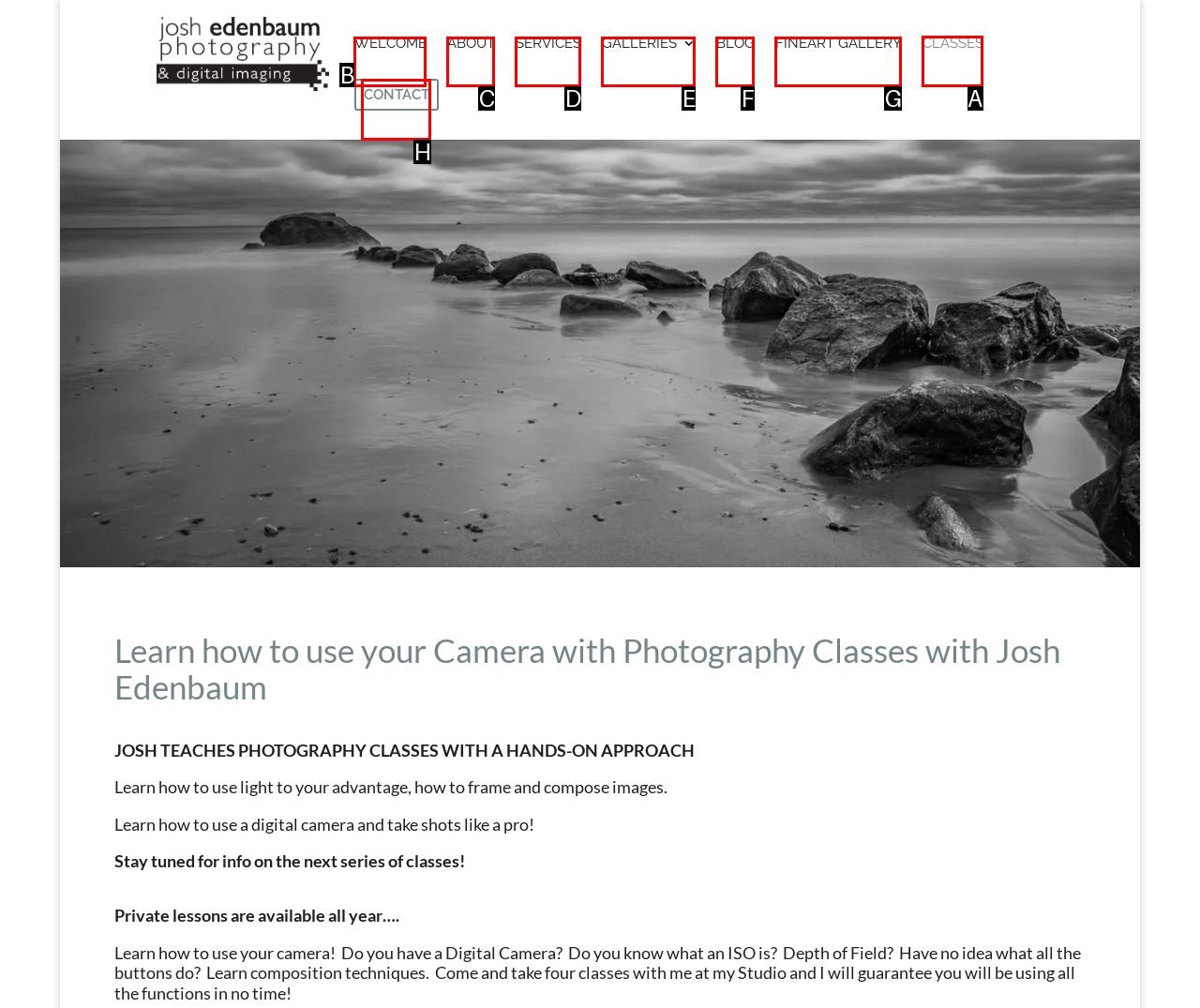Identify the HTML element to click to fulfill this task: learn about Josh's photography classes
Answer with the letter from the given choices.

A